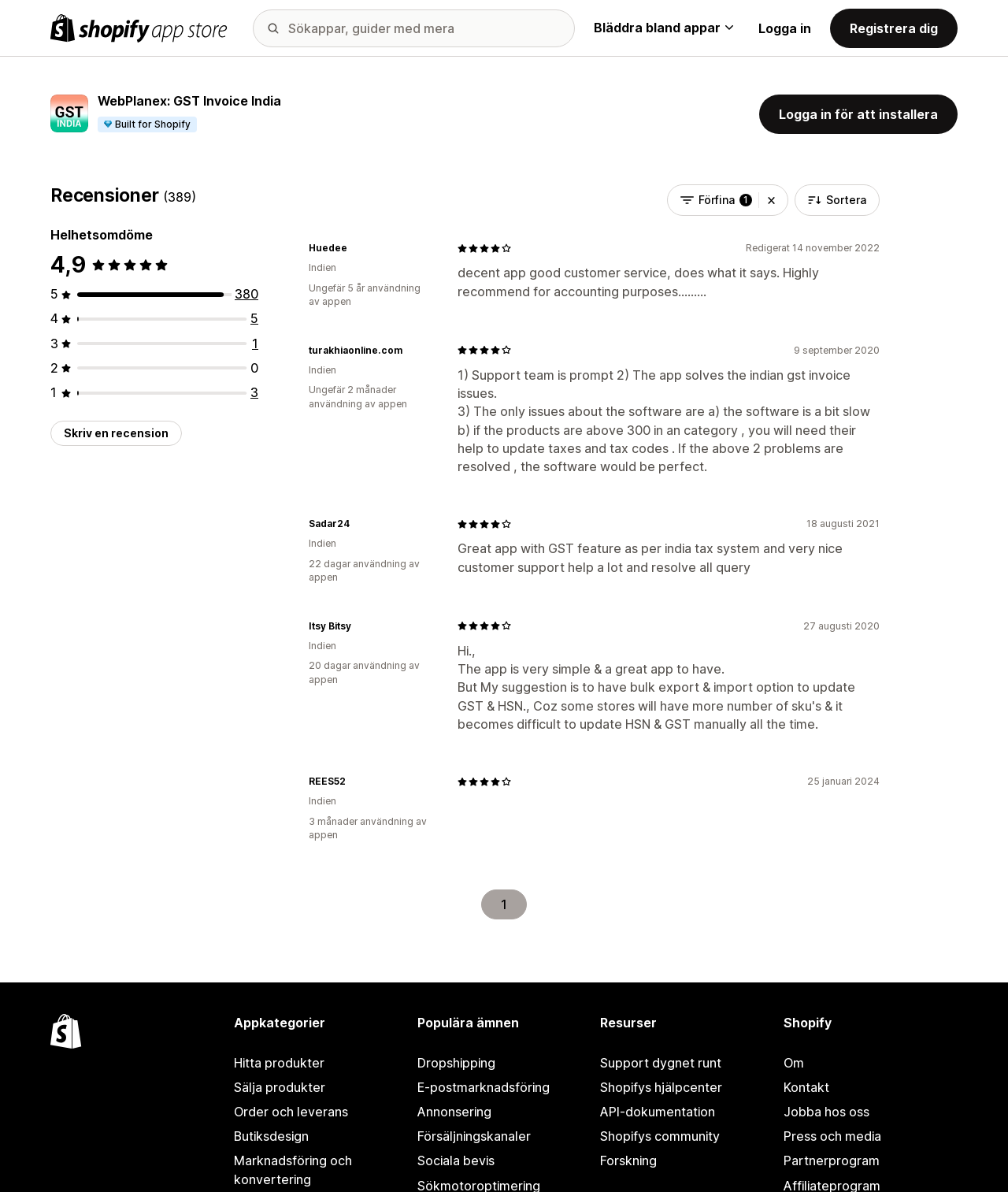Locate the bounding box coordinates of the element that should be clicked to execute the following instruction: "Call Us".

None